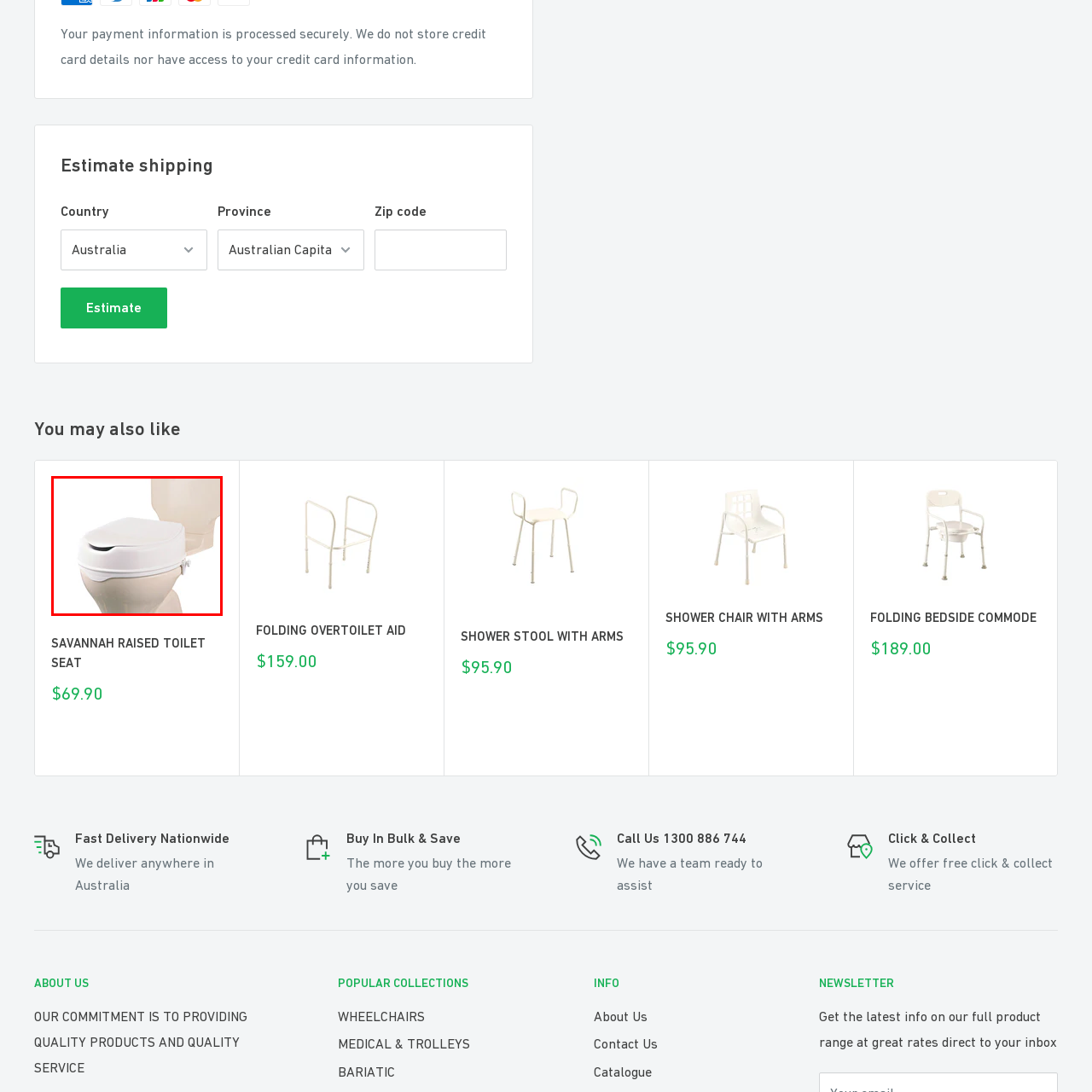Focus on the image within the purple boundary, What is the color of the toilet seat? 
Answer briefly using one word or phrase.

White